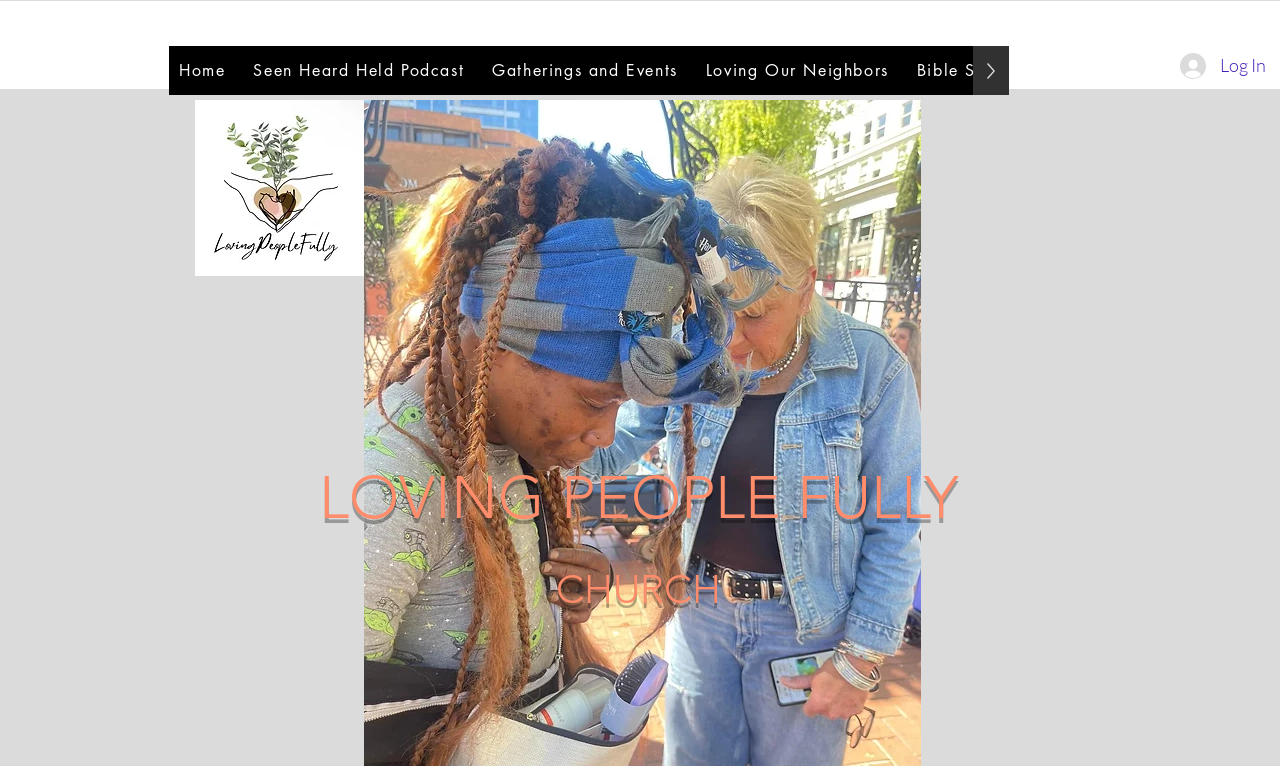Determine the bounding box coordinates for the clickable element required to fulfill the instruction: "explore Gatherings and Events". Provide the coordinates as four float numbers between 0 and 1, i.e., [left, top, right, bottom].

[0.377, 0.06, 0.537, 0.124]